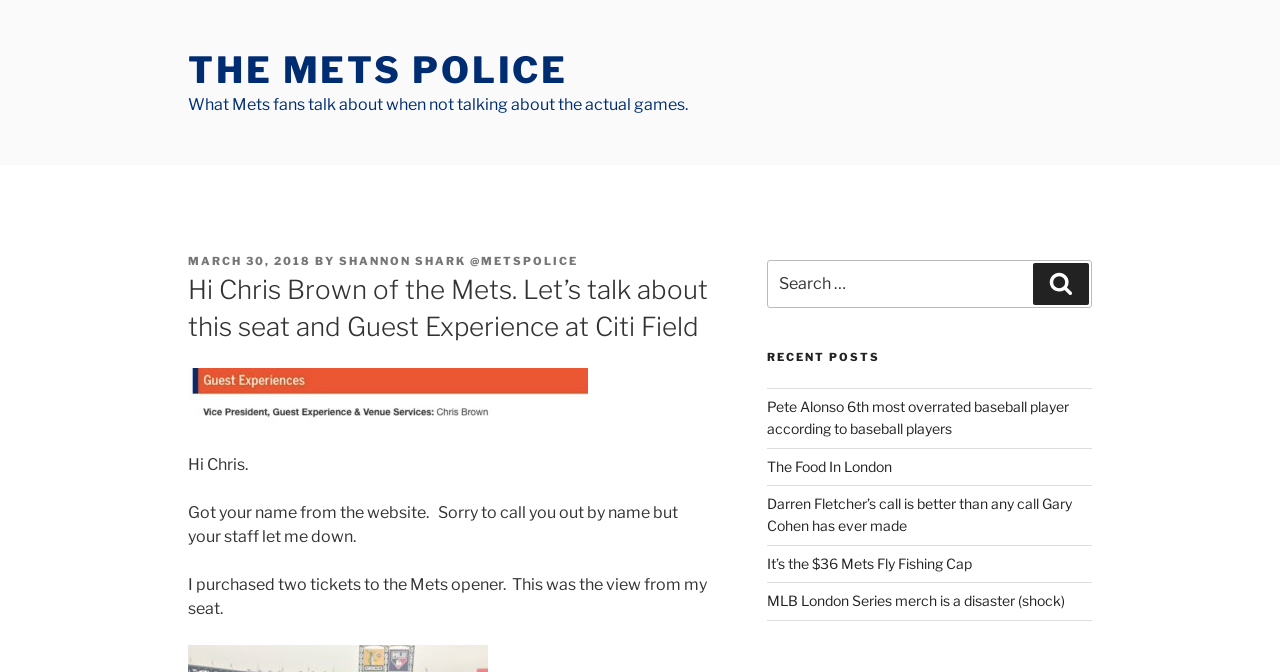Please indicate the bounding box coordinates of the element's region to be clicked to achieve the instruction: "Search for a topic". Provide the coordinates as four float numbers between 0 and 1, i.e., [left, top, right, bottom].

[0.599, 0.387, 0.853, 0.459]